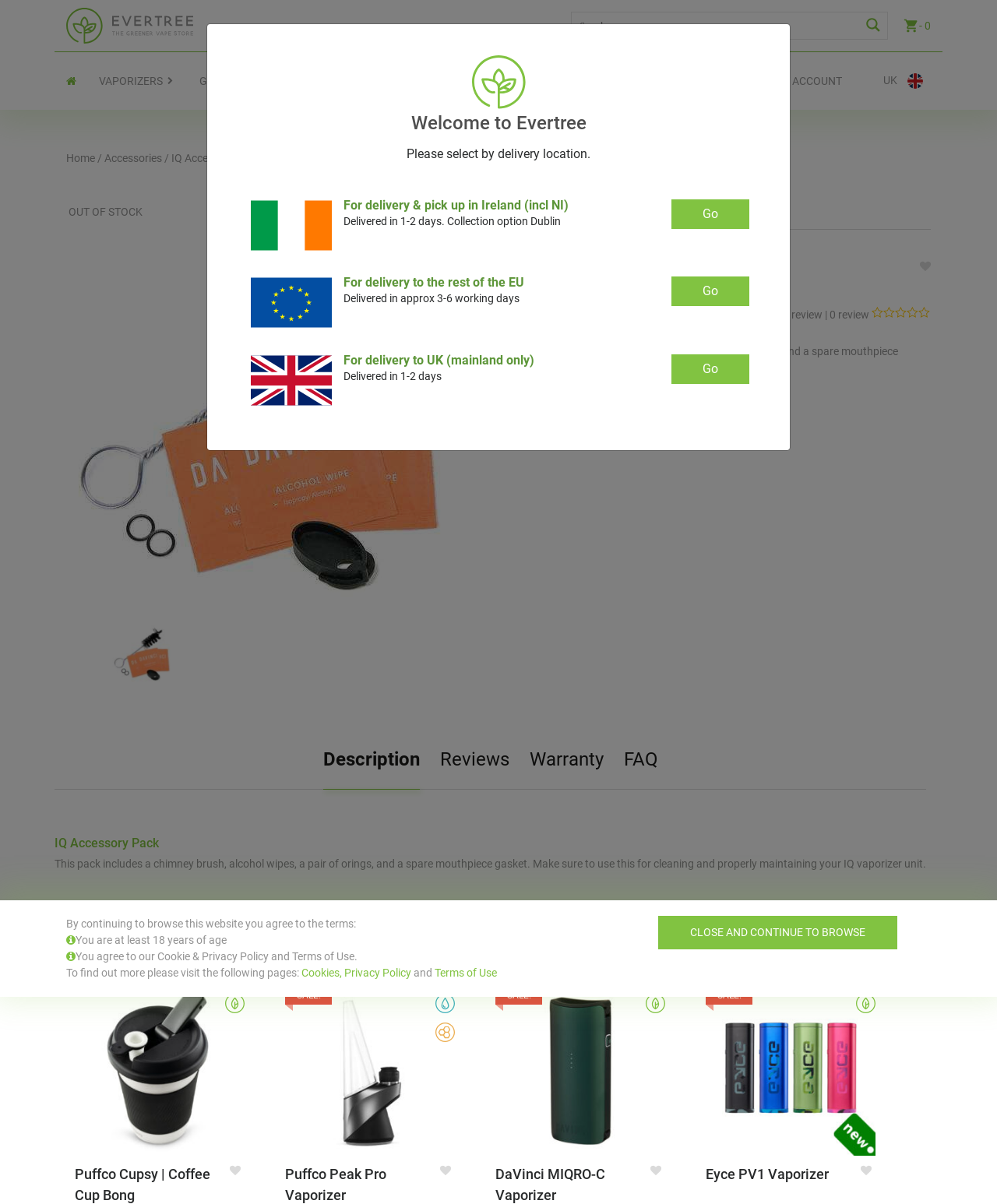Identify the bounding box coordinates of the section that should be clicked to achieve the task described: "Go to Accessories page".

[0.359, 0.061, 0.429, 0.074]